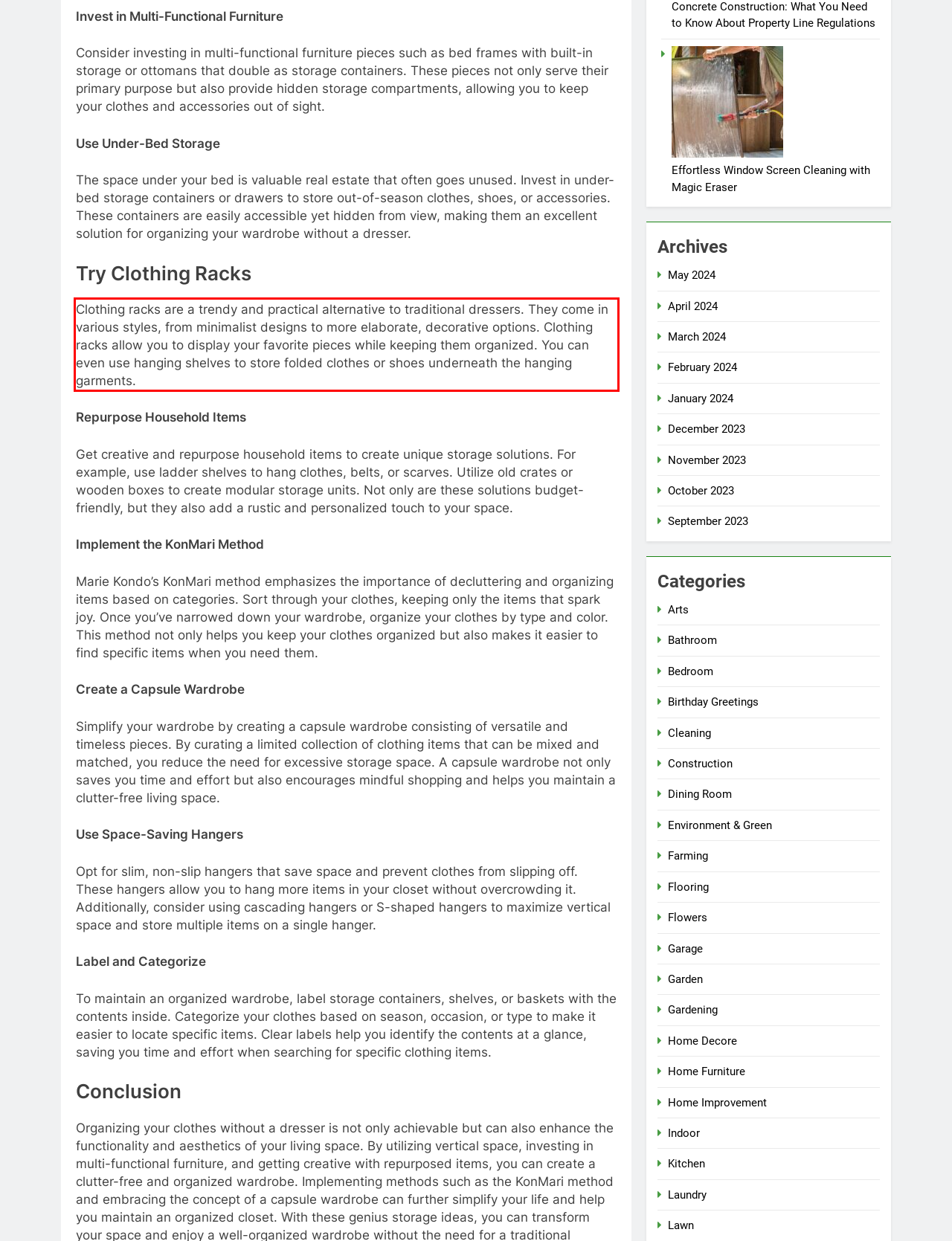Identify the text inside the red bounding box on the provided webpage screenshot by performing OCR.

Clothing racks are a trendy and practical alternative to traditional dressers. They come in various styles, from minimalist designs to more elaborate, decorative options. Clothing racks allow you to display your favorite pieces while keeping them organized. You can even use hanging shelves to store folded clothes or shoes underneath the hanging garments.